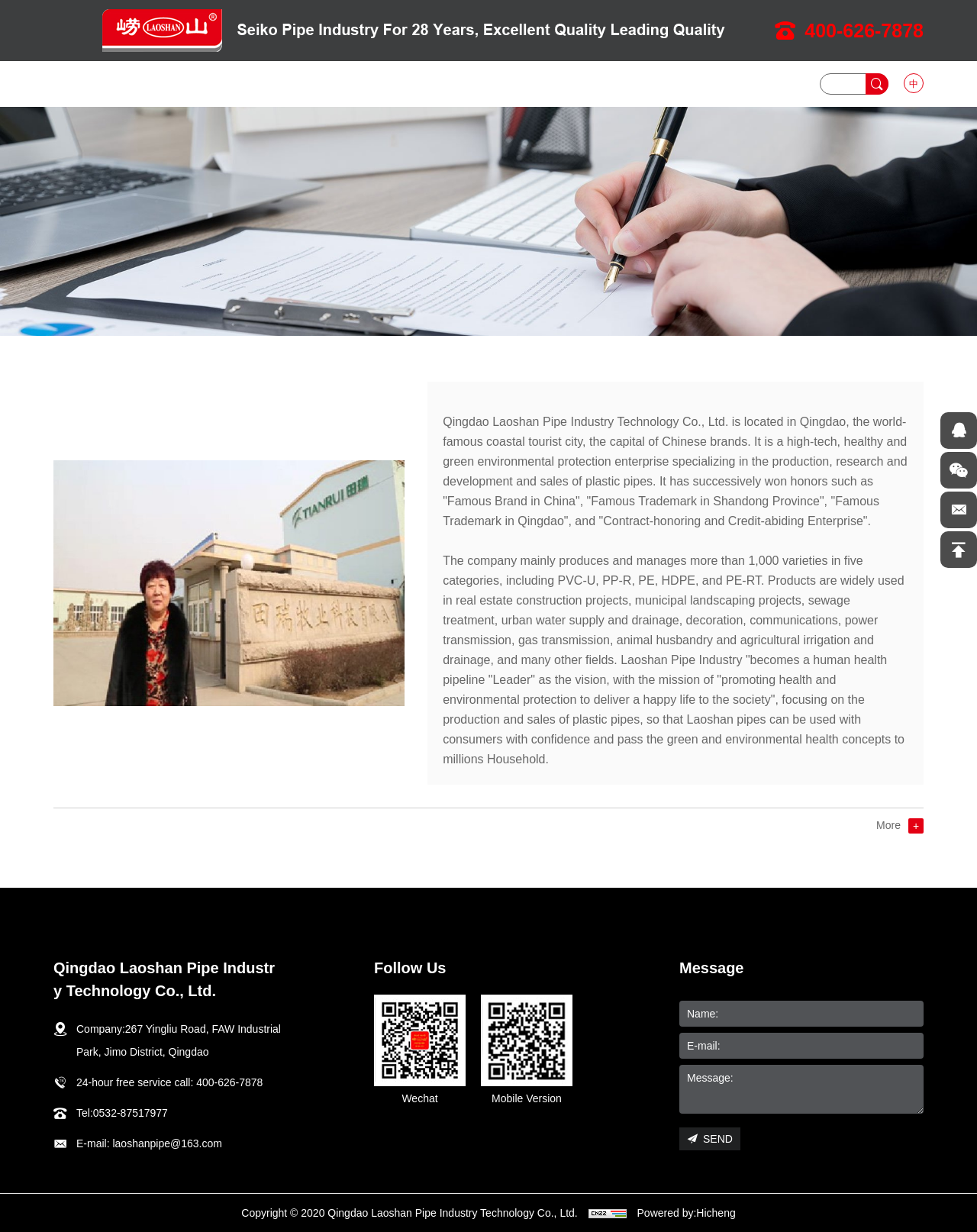Give a complete and precise description of the webpage's appearance.

This webpage is about Qingdao Laoshan Pipe Industry Technology Co., Ltd., a company that specializes in the production, research, and development of plastic pipes. 

At the top of the page, there is a logo image and a link to the company's phone number. Below that, there is a navigation menu with links to different sections of the website, including HOME, ABOUT US, PRODUCTS, CASE, VIDEO, CUSTOMER, DOWNLOAD, NEWS, and CONTACT US.

On the left side of the page, there is a large image that spans the entire height of the page. To the right of the image, there is a table with a company introduction, which describes the company's location, products, and mission. The introduction is divided into two paragraphs.

Below the company introduction, there is a section with links to the company's social media profiles, including WeChat and a mobile version of the website. 

On the right side of the page, there is a section with the company's contact information, including address, phone number, and email. There is also a message form where visitors can send a message to the company.

At the bottom of the page, there is a copyright notice and links to the website's statistics and the company that powered the website. There are also four social media links at the bottom right corner of the page.